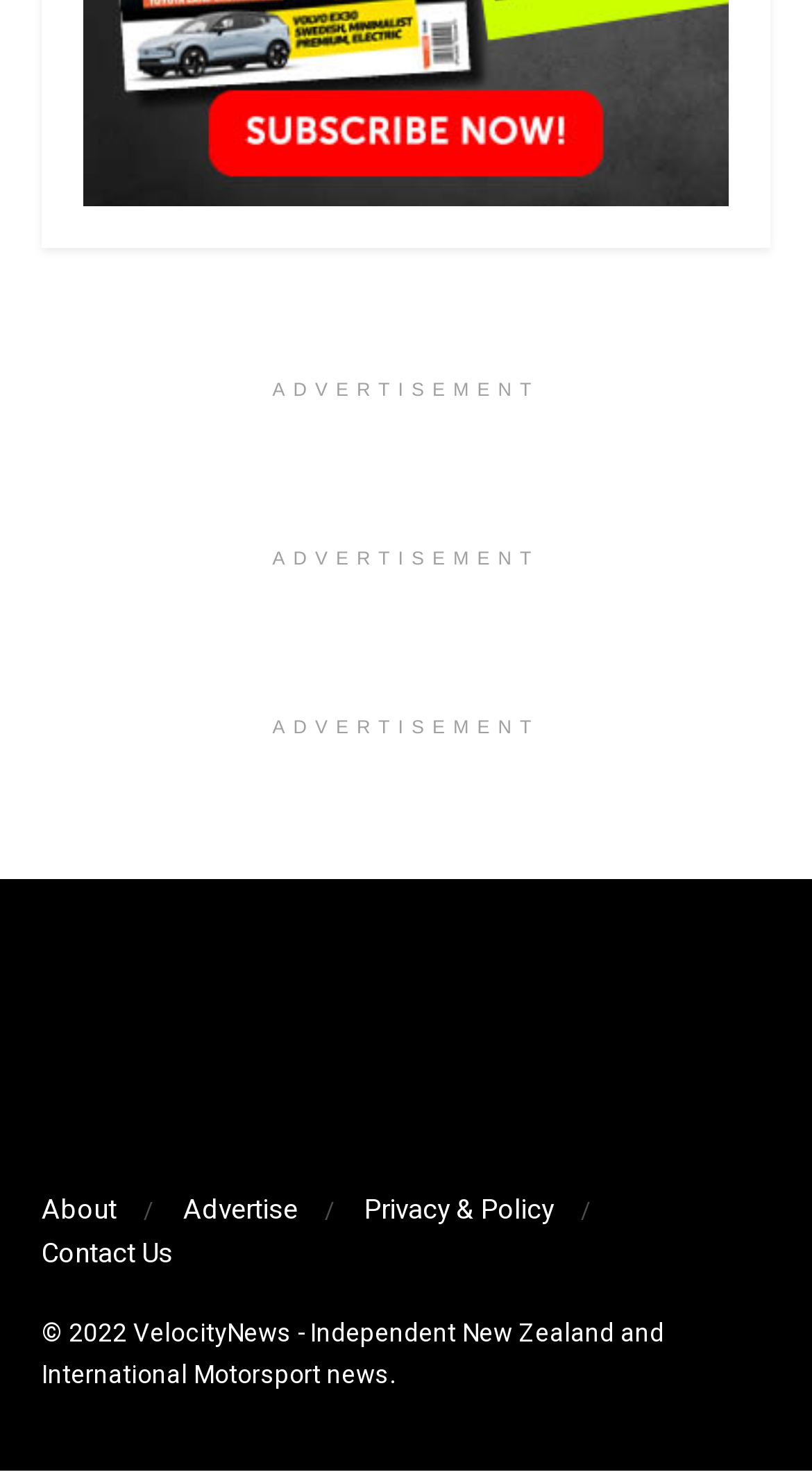How many links are available in the footer section?
Could you give a comprehensive explanation in response to this question?

The footer section of the webpage contains four links: 'About', 'Advertise', 'Privacy & Policy', and 'Contact Us'. These links are located at the bottom of the page and have distinct bounding box coordinates.